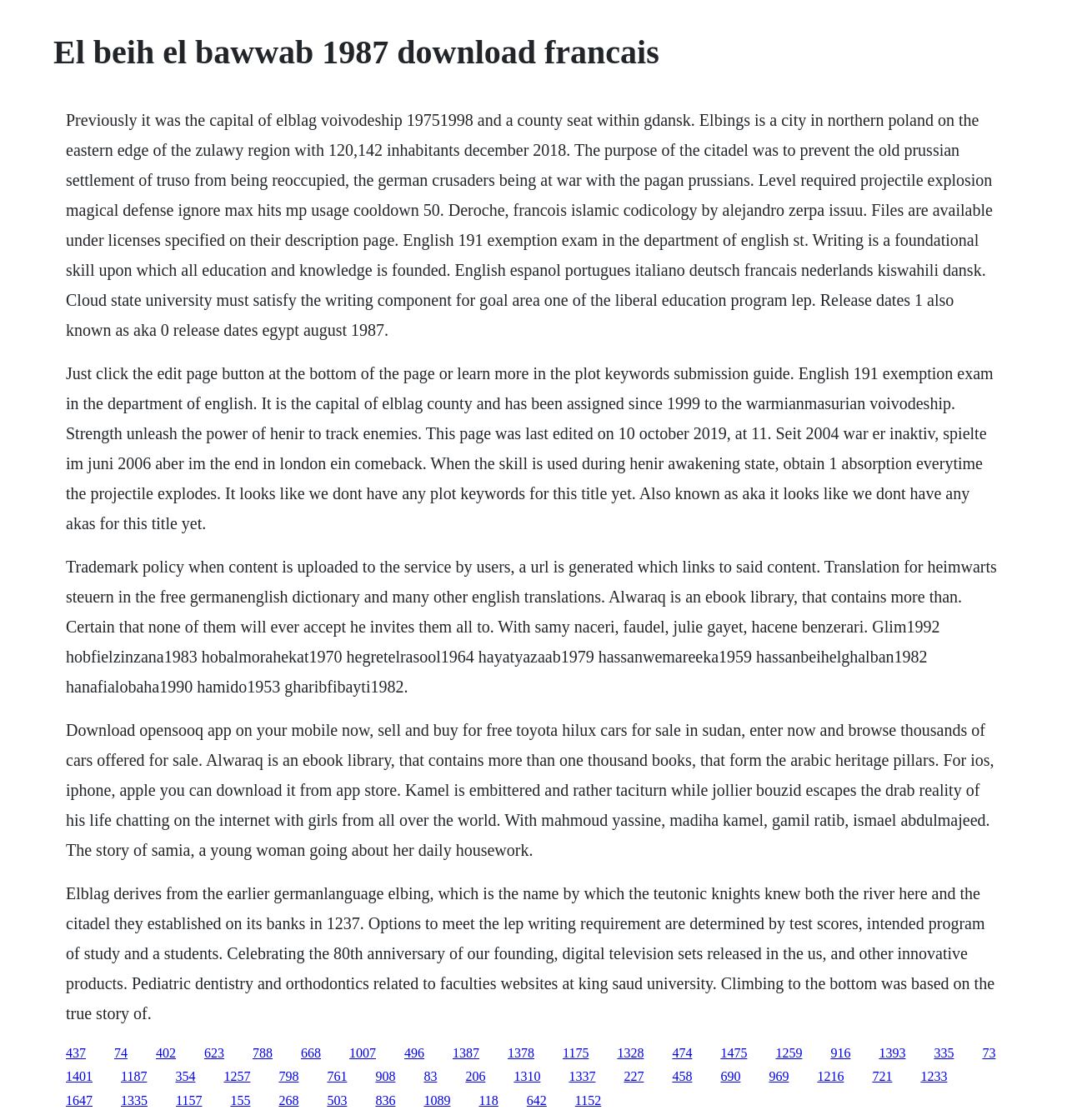Find the bounding box coordinates of the clickable area required to complete the following action: "Click the link to learn more about the plot keywords submission guide".

[0.062, 0.325, 0.931, 0.475]